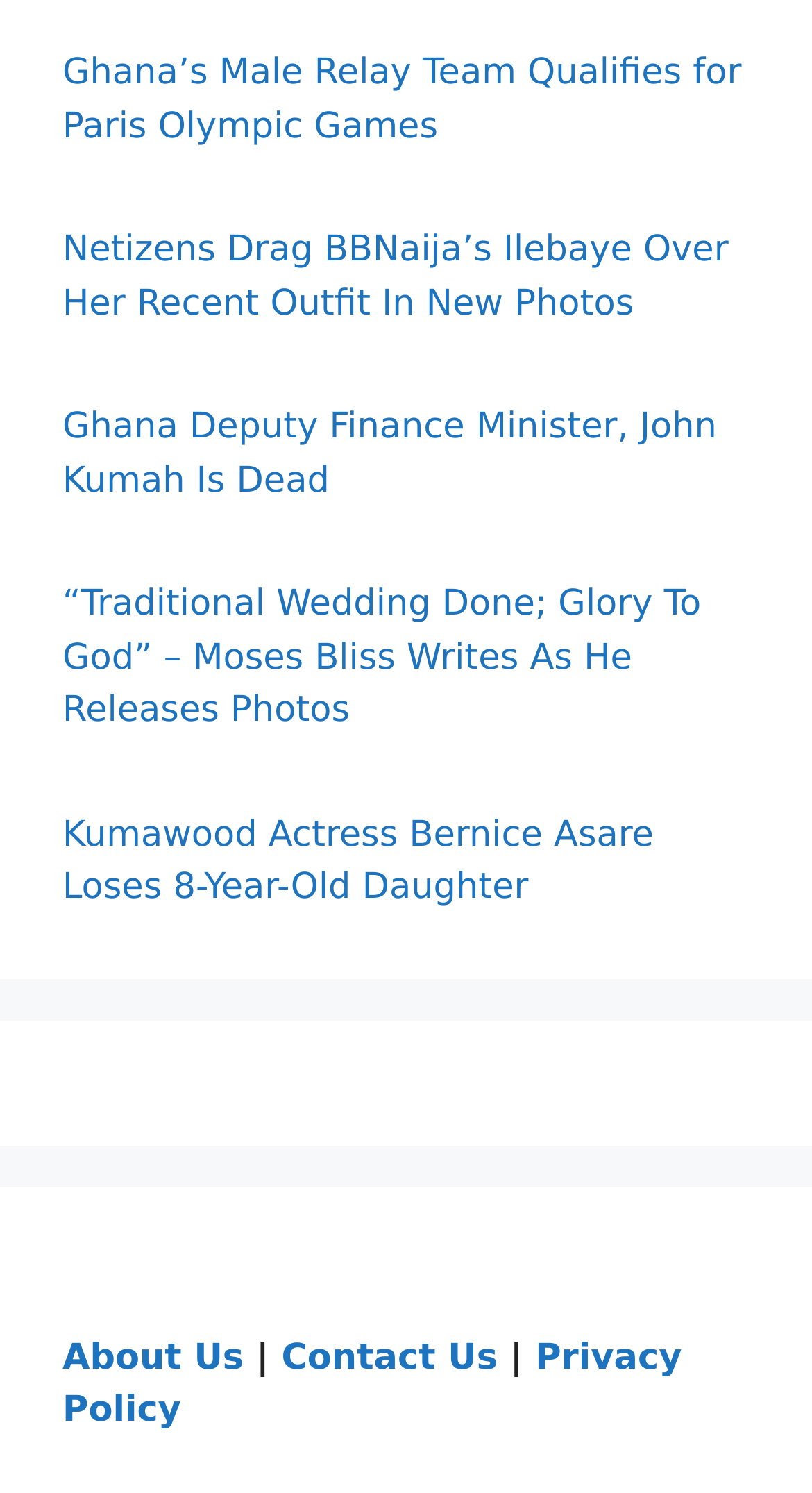From the webpage screenshot, identify the region described by About Us. Provide the bounding box coordinates as (top-left x, top-left y, bottom-right x, bottom-right y), with each value being a floating point number between 0 and 1.

[0.077, 0.896, 0.3, 0.923]